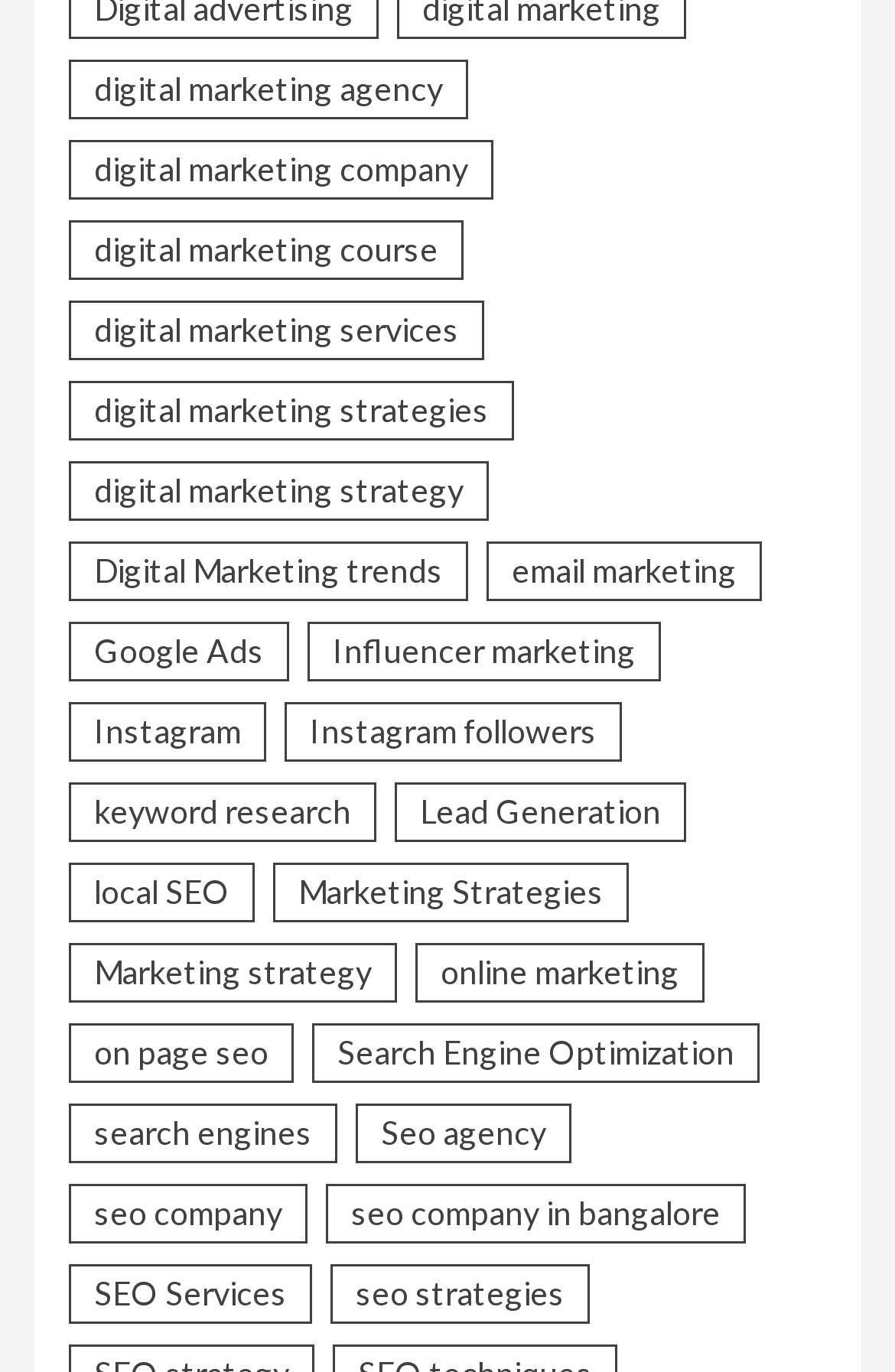Show the bounding box coordinates of the element that should be clicked to complete the task: "visit the Venice Biennale 2024 page".

None